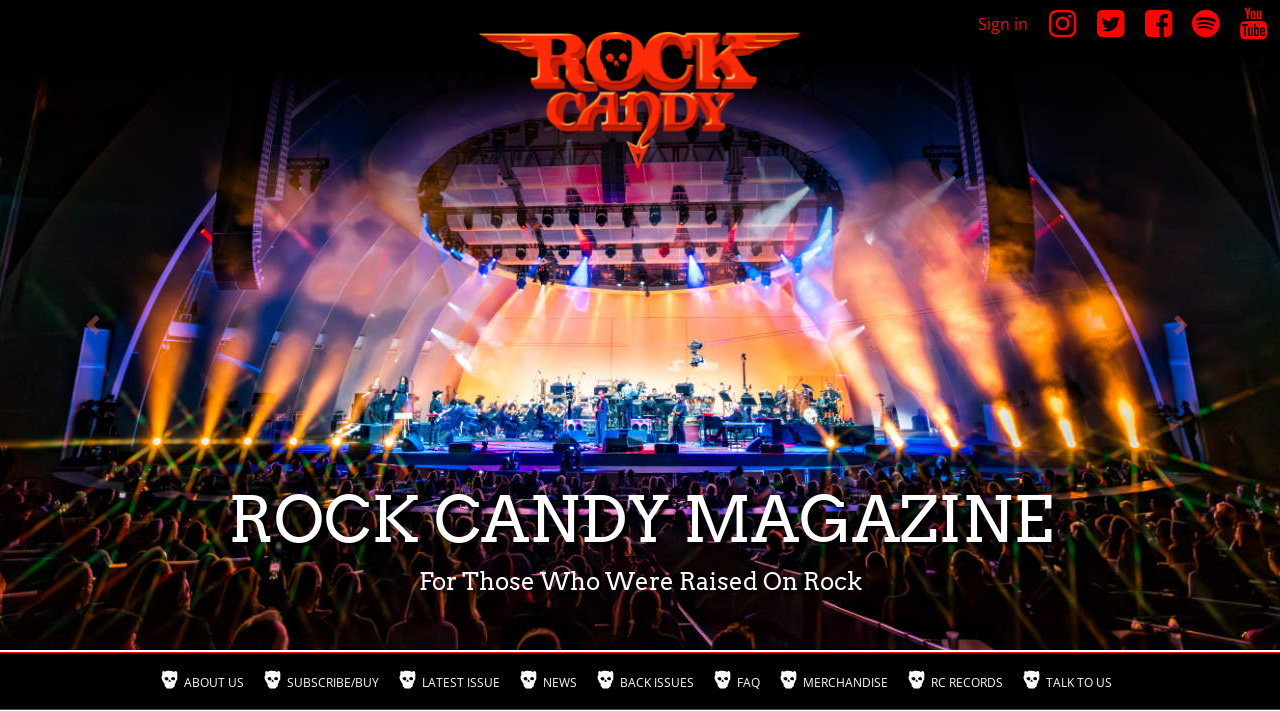Indicate the bounding box coordinates of the element that must be clicked to execute the instruction: "Go to the about us page". The coordinates should be given as four float numbers between 0 and 1, i.e., [left, top, right, bottom].

[0.125, 0.93, 0.206, 0.986]